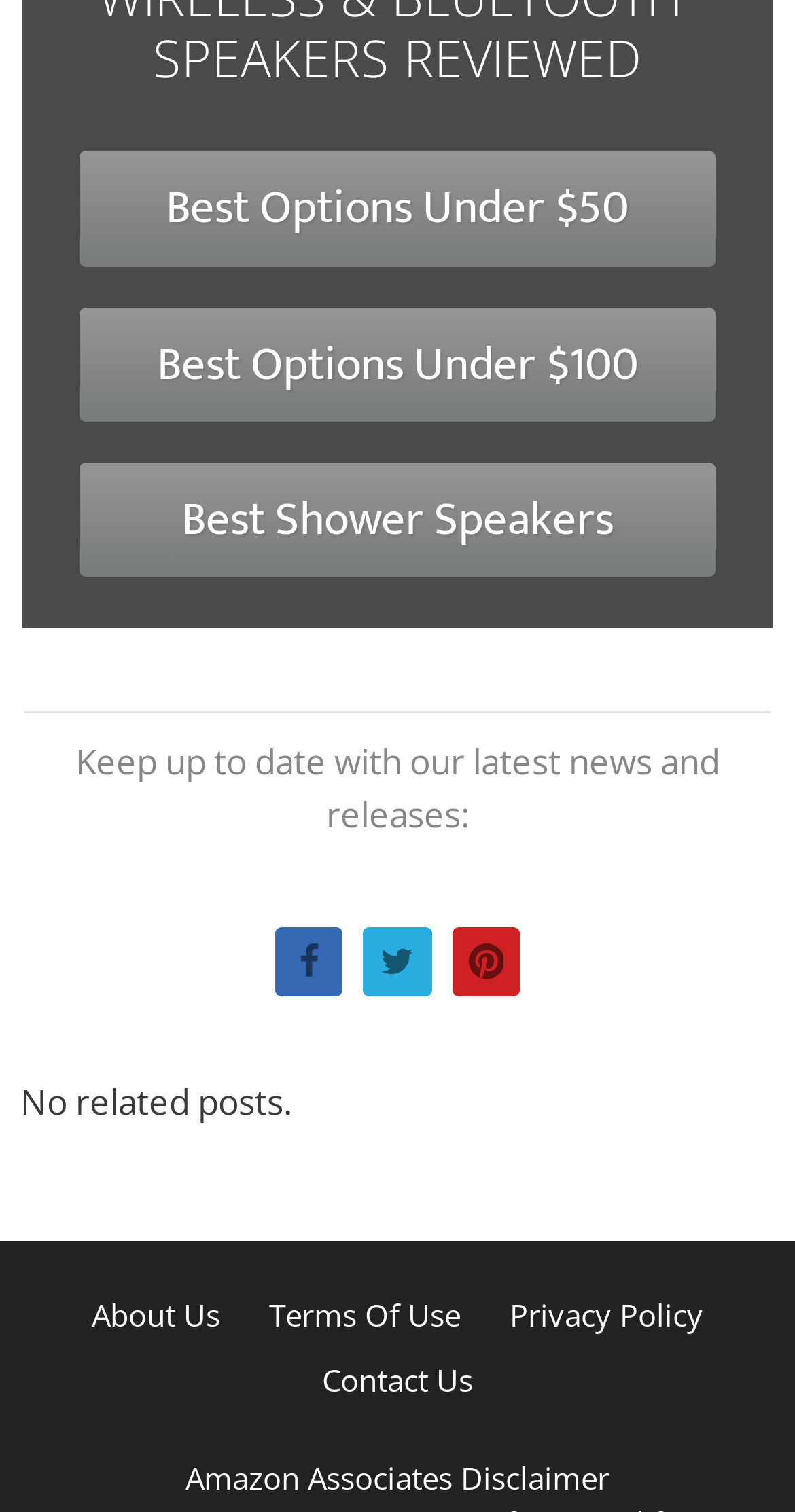What is the purpose of the horizontal separator?
Please look at the screenshot and answer in one word or a short phrase.

To separate content